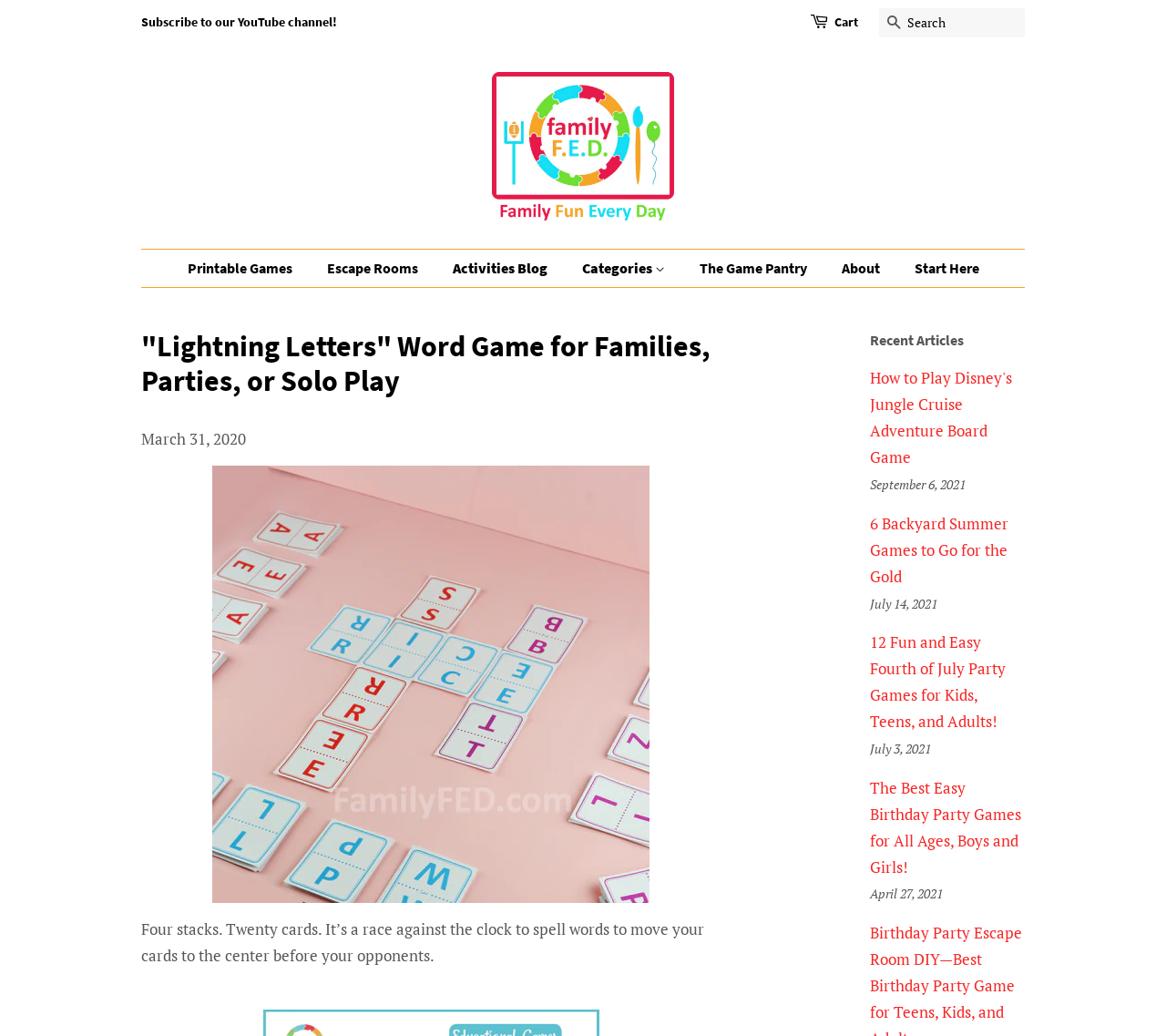Identify and generate the primary title of the webpage.

"Lightning Letters" Word Game for Families, Parties, or Solo Play